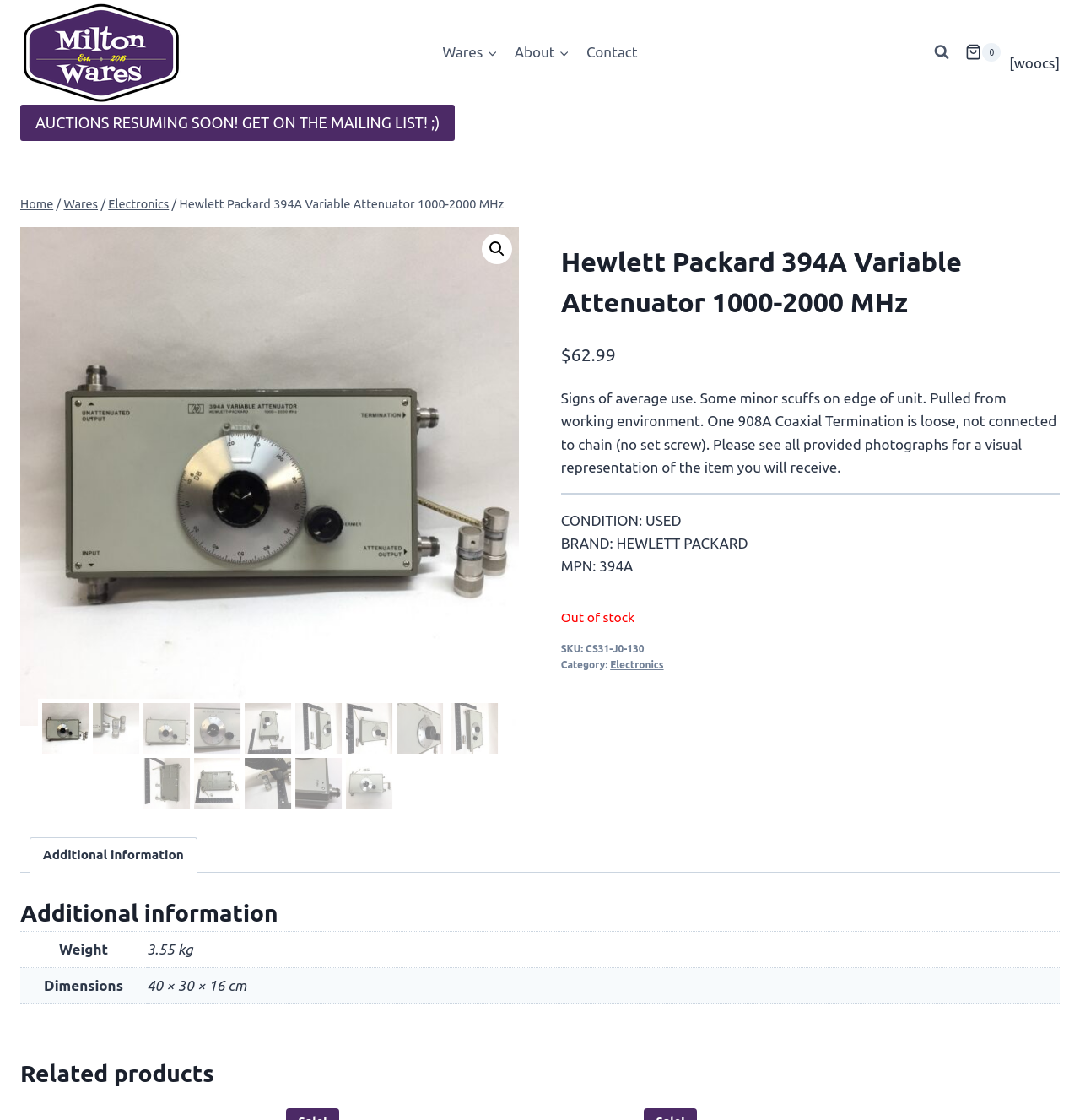Provide the bounding box coordinates of the section that needs to be clicked to accomplish the following instruction: "View the shopping cart."

[0.894, 0.038, 0.927, 0.055]